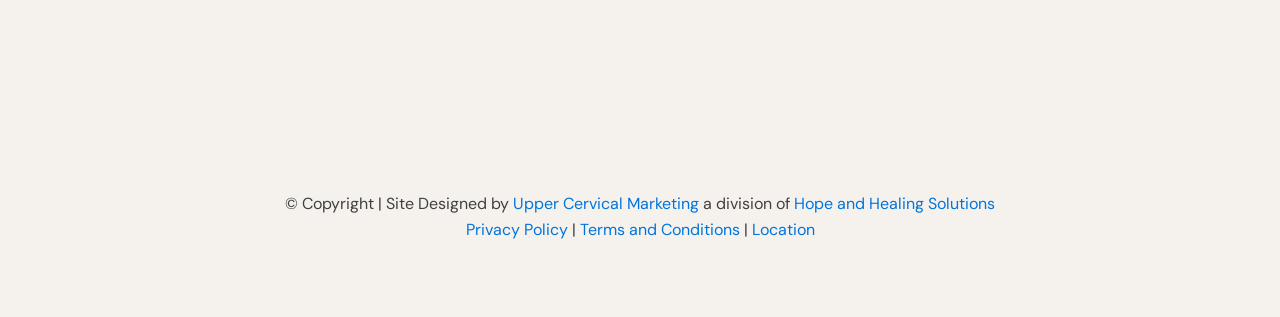Bounding box coordinates are specified in the format (top-left x, top-left y, bottom-right x, bottom-right y). All values are floating point numbers bounded between 0 and 1. Please provide the bounding box coordinate of the region this sentence describes: Terms and Conditions

[0.453, 0.69, 0.578, 0.756]